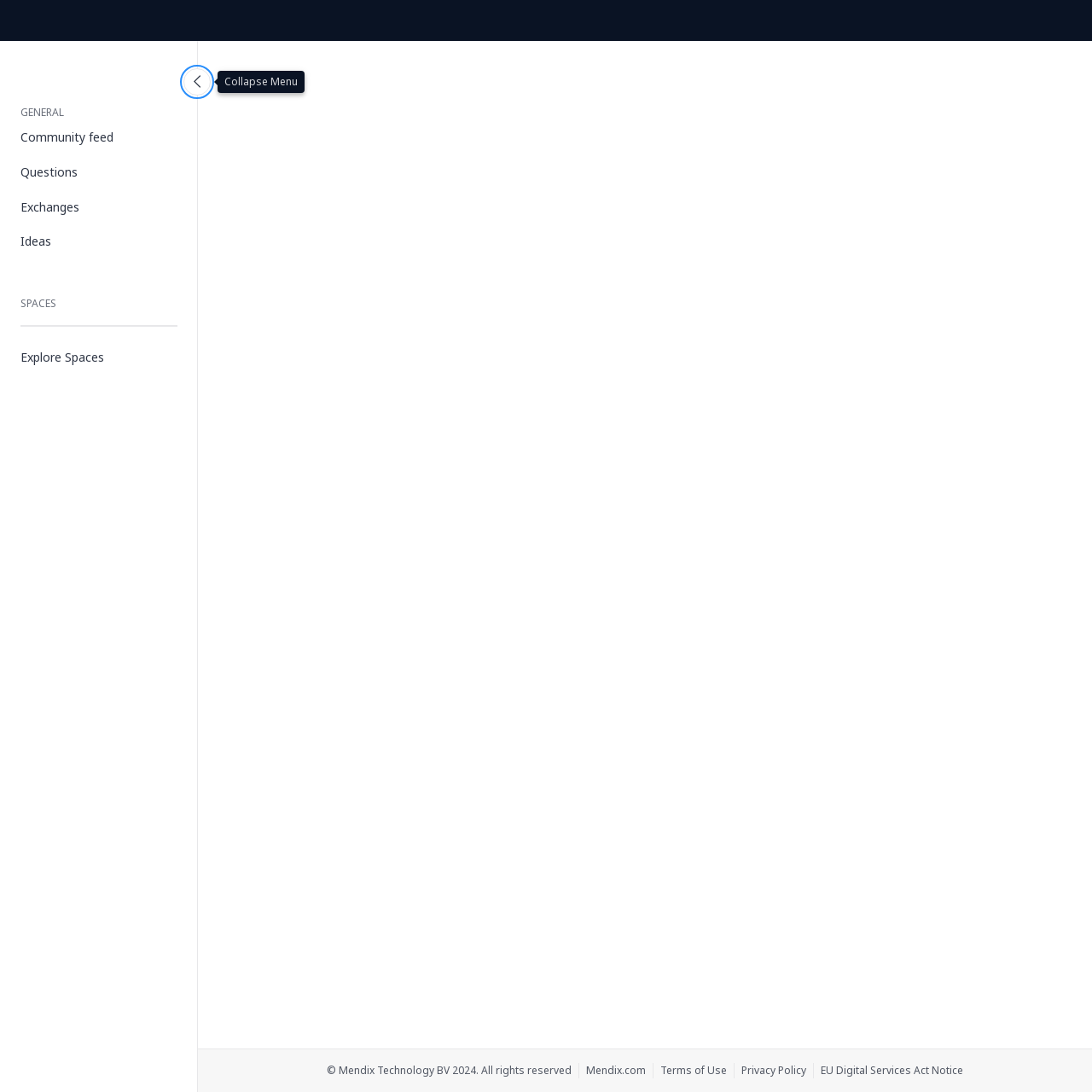Can you provide the bounding box coordinates for the element that should be clicked to implement the instruction: "View questions"?

[0.009, 0.142, 0.172, 0.174]